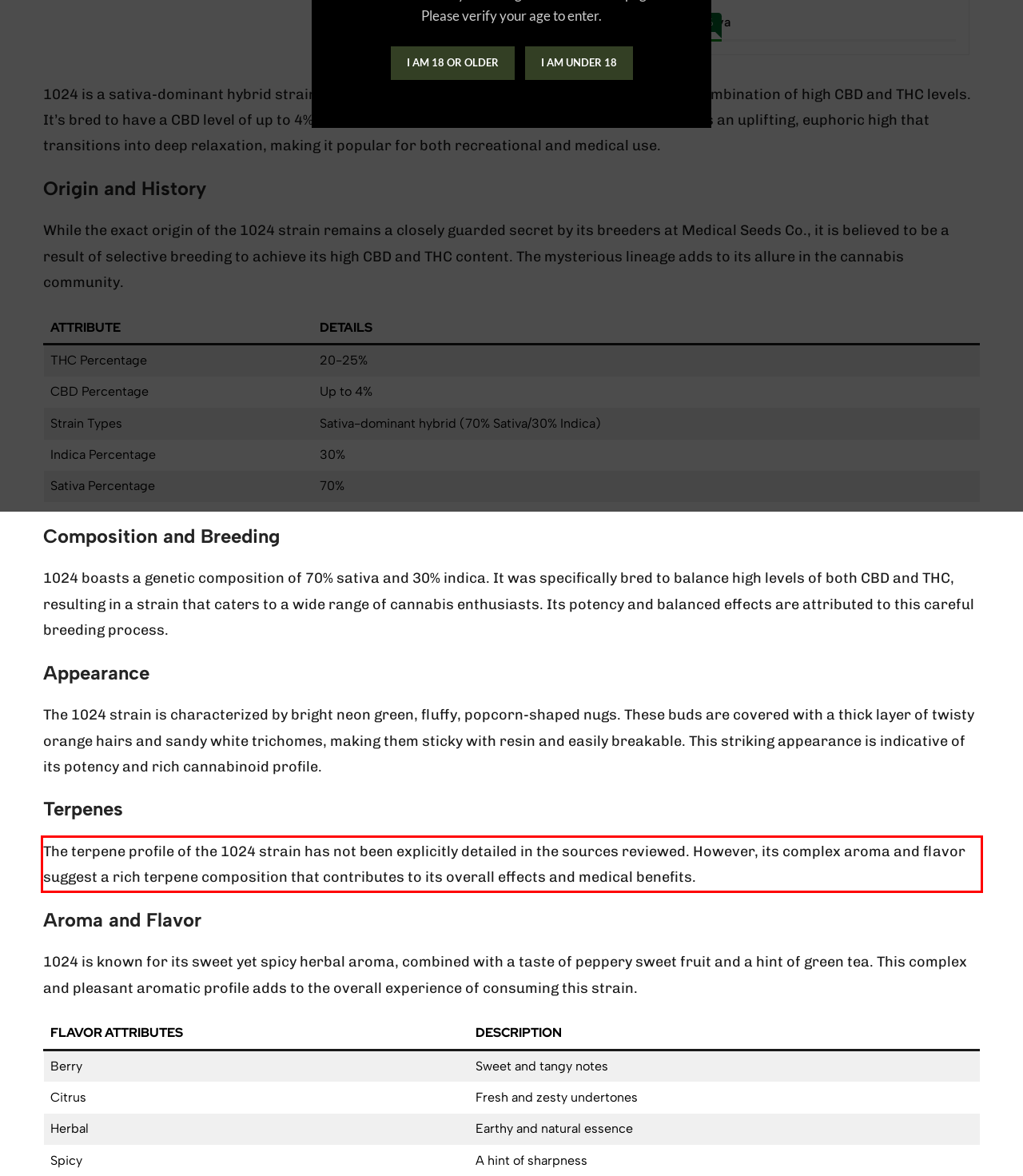Observe the screenshot of the webpage that includes a red rectangle bounding box. Conduct OCR on the content inside this red bounding box and generate the text.

The terpene profile of the 1024 strain has not been explicitly detailed in the sources reviewed. However, its complex aroma and flavor suggest a rich terpene composition that contributes to its overall effects and medical benefits.